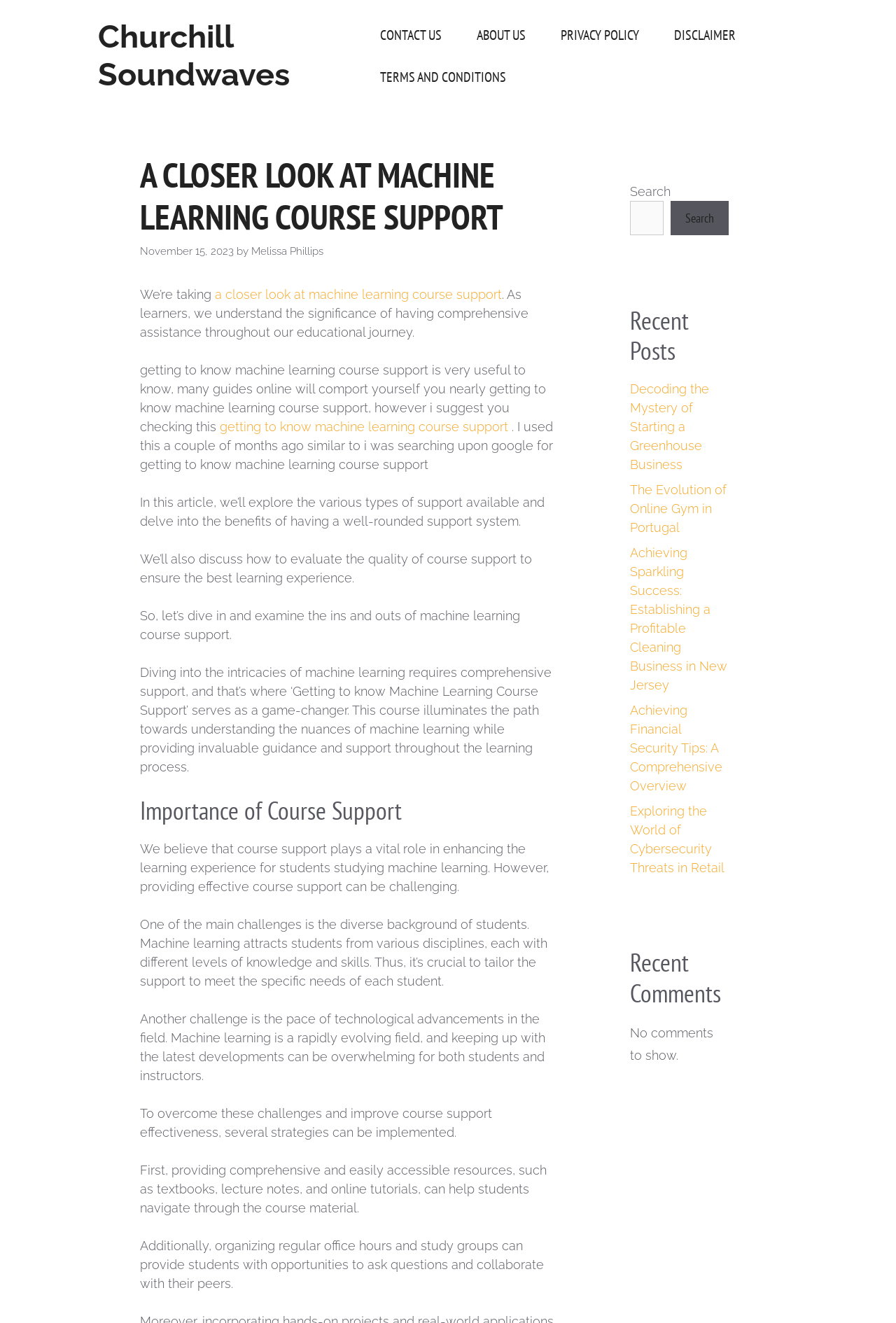Pinpoint the bounding box coordinates of the element that must be clicked to accomplish the following instruction: "Read the 'A CLOSER LOOK AT MACHINE LEARNING COURSE SUPPORT' article". The coordinates should be in the format of four float numbers between 0 and 1, i.e., [left, top, right, bottom].

[0.156, 0.116, 0.625, 0.18]